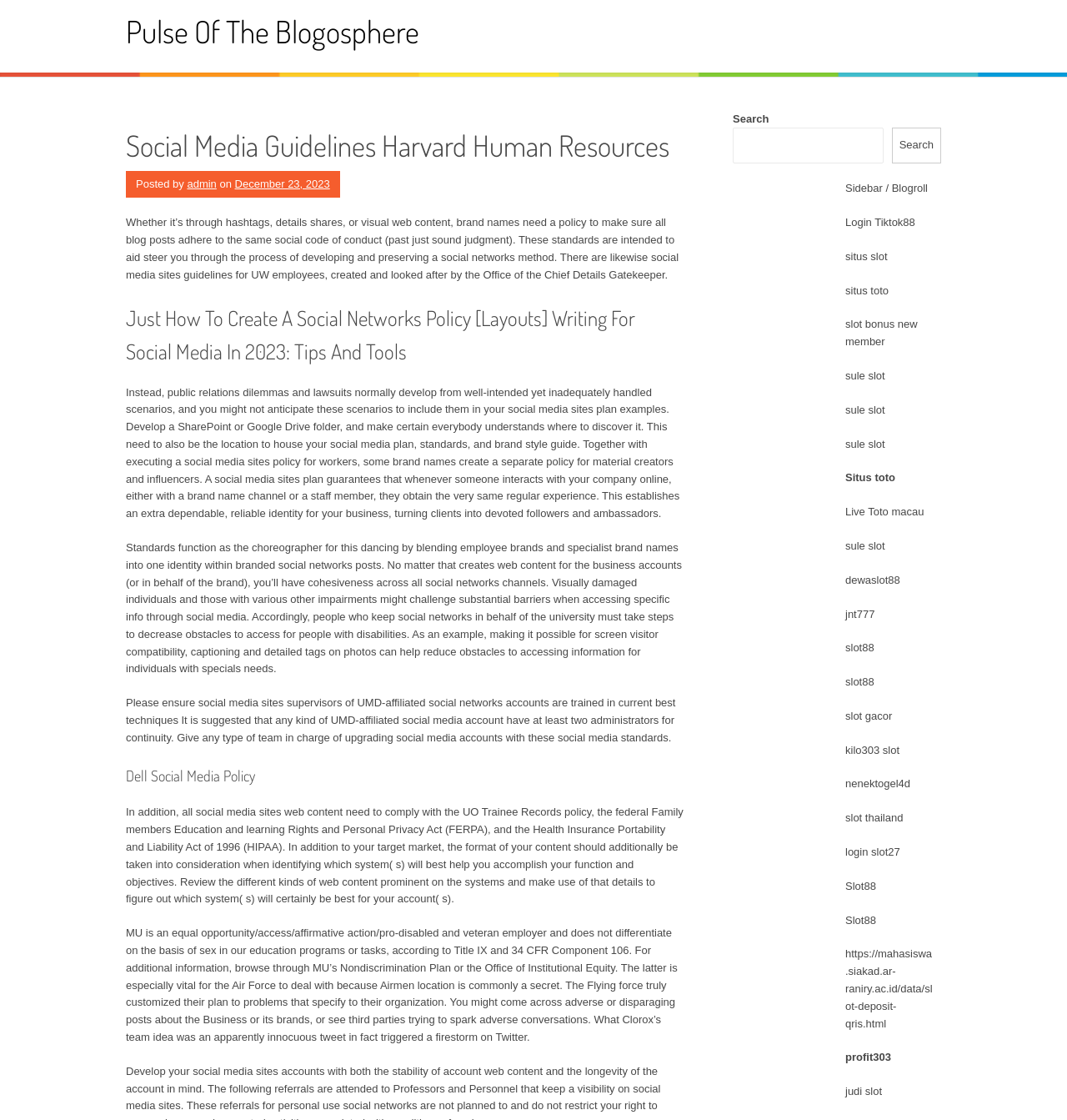Explain the features and main sections of the webpage comprehensively.

The webpage appears to be a blog post or article discussing social media guidelines and policies. At the top of the page, there is a header section with a link to "Pulse Of The Blogosphere" and a heading that reads "Social Media Guidelines Harvard Human Resources". Below this, there is a paragraph of text that explains the importance of having a social media policy to ensure consistency across all blog posts.

The main content of the page is divided into several sections, each with its own heading. The first section discusses how to create a social media policy, including the importance of having a clear plan and guidelines for content creators and influencers. The second section provides more detailed information on implementing a social media policy, including the need for consistency across all social media channels and the importance of accessibility for visually impaired individuals.

The page also includes several links to external resources, including a Dell social media policy and a University of Missouri (MU) nondiscrimination policy. Additionally, there is a sidebar or blogroll section on the right-hand side of the page, which contains a search bar and several links to other websites, including online slot games and gambling sites.

Overall, the webpage appears to be a informative resource for individuals or organizations looking to create or implement a social media policy, with a focus on accessibility and consistency across all social media channels.